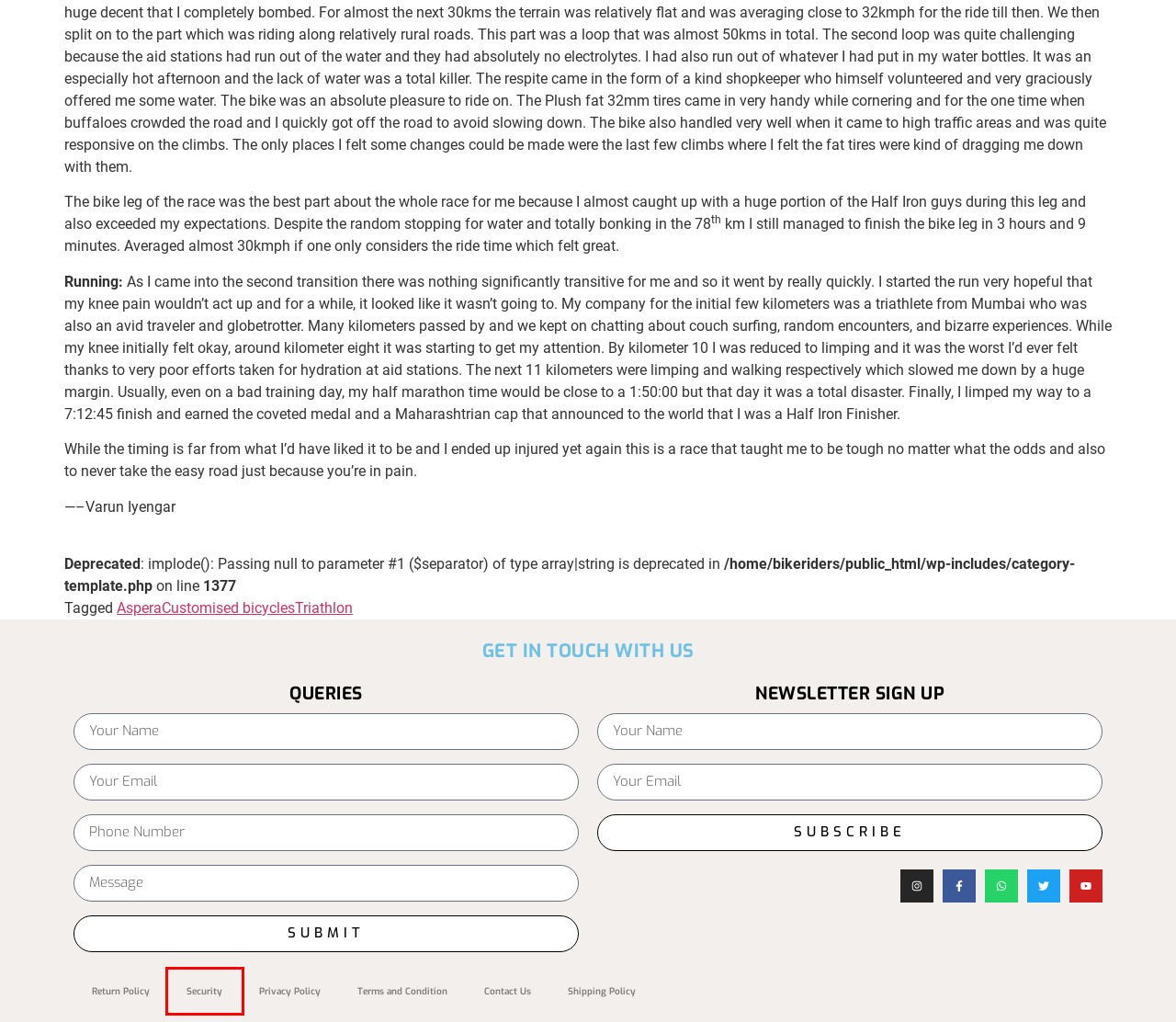You are provided with a screenshot of a webpage where a red rectangle bounding box surrounds an element. Choose the description that best matches the new webpage after clicking the element in the red bounding box. Here are the choices:
A. Triathlon Archives - Convolution Bikes
B. Terms and Condition - Convolution Bikes
C. Privacy Policy - Convolution Bikes
D. Shipping Policy - Convolution Bikes
E. Security - Convolution Bikes
F. Customisation - Convolution Bikes
G. Customised bicycles Archives - Convolution Bikes
H. Aspera Archives - Convolution Bikes

E